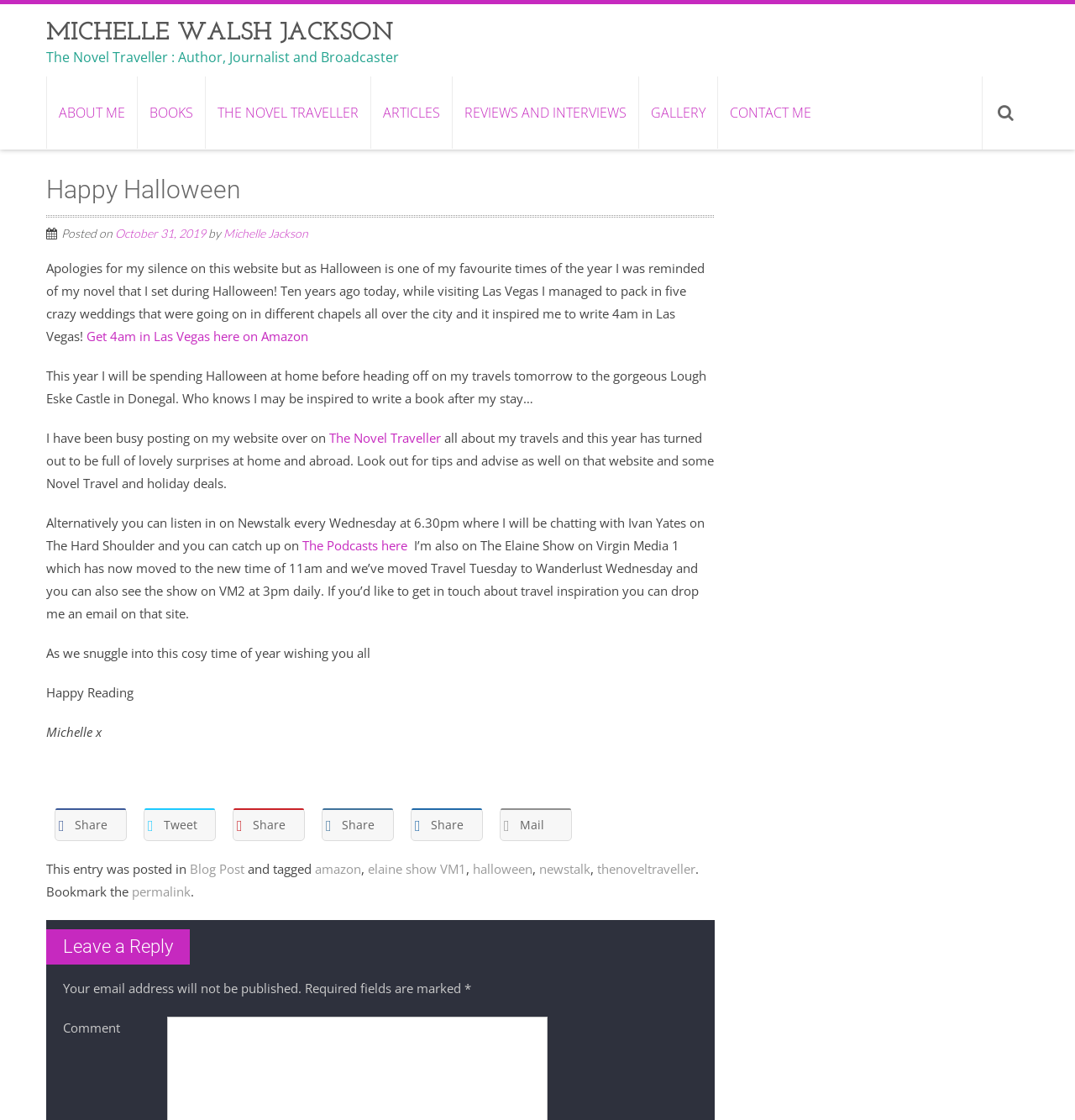Determine the bounding box coordinates of the UI element described below. Use the format (top-left x, top-left y, bottom-right x, bottom-right y) with floating point numbers between 0 and 1: Books

[0.127, 0.068, 0.191, 0.133]